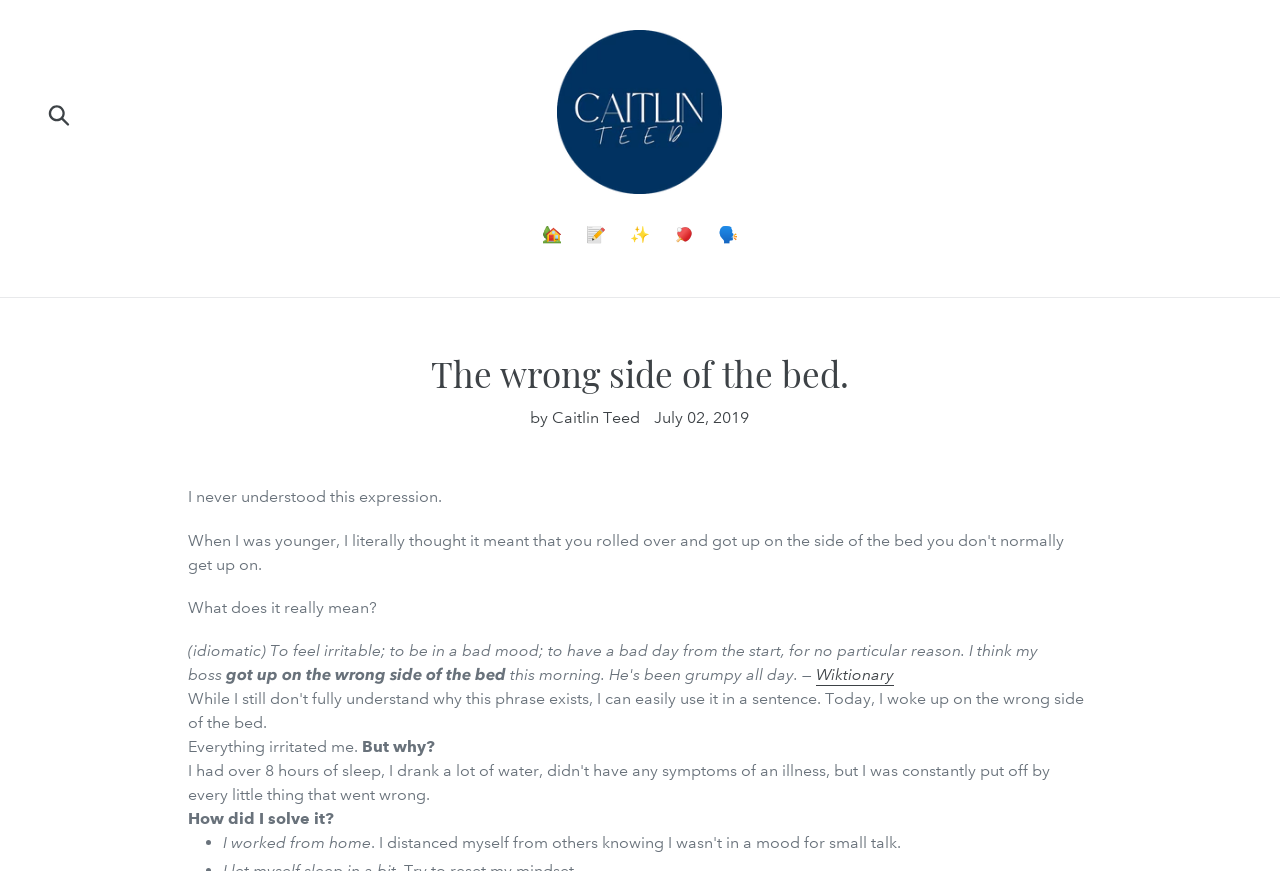Determine the bounding box coordinates for the element that should be clicked to follow this instruction: "search for something". The coordinates should be given as four float numbers between 0 and 1, in the format [left, top, right, bottom].

[0.043, 0.106, 0.086, 0.156]